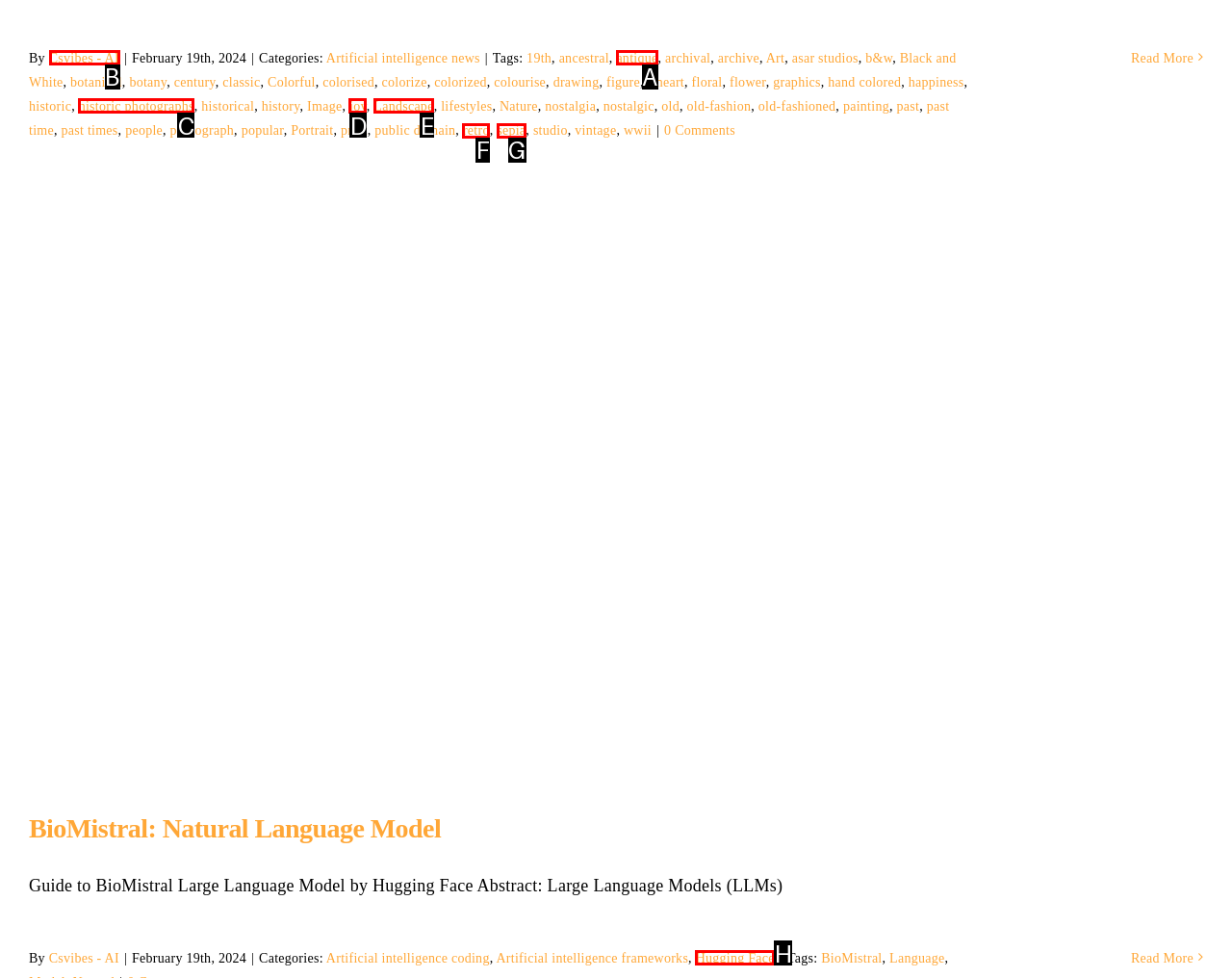Tell me which one HTML element I should click to complete the following instruction: Click on 'Csvibes - AI'
Answer with the option's letter from the given choices directly.

B